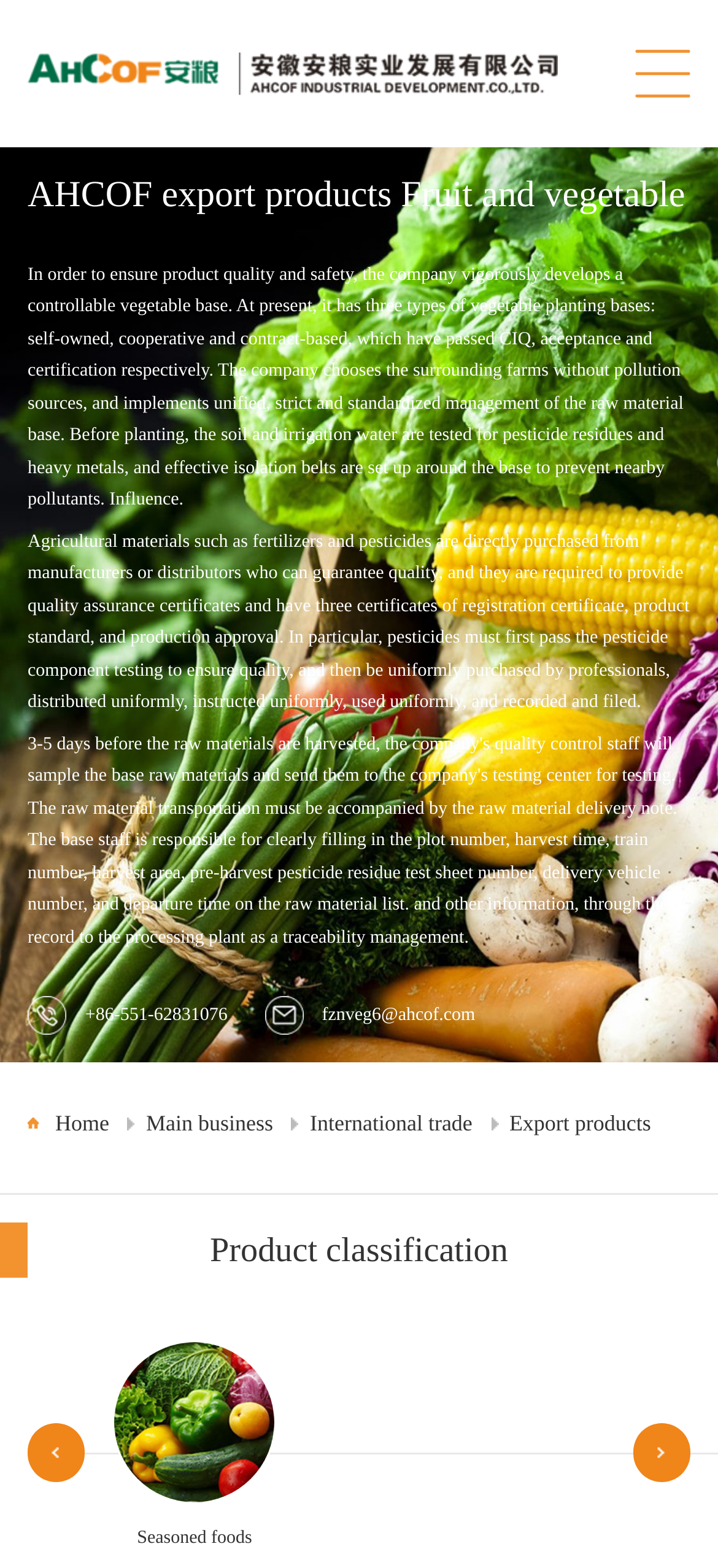How many types of vegetable planting bases does the company have?
Look at the image and answer the question using a single word or phrase.

Three